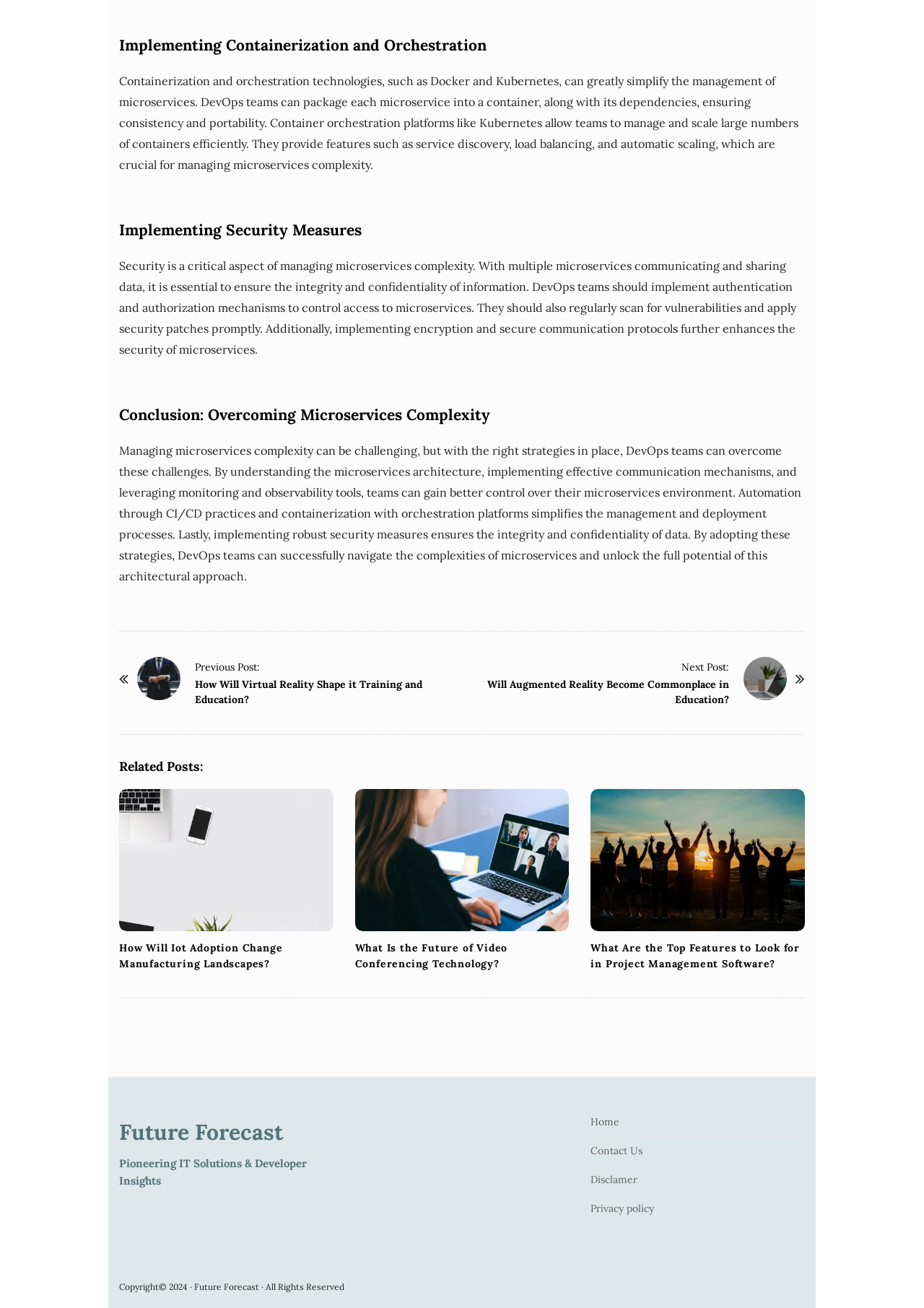Could you indicate the bounding box coordinates of the region to click in order to complete this instruction: "Click on the '33 comments' link".

None